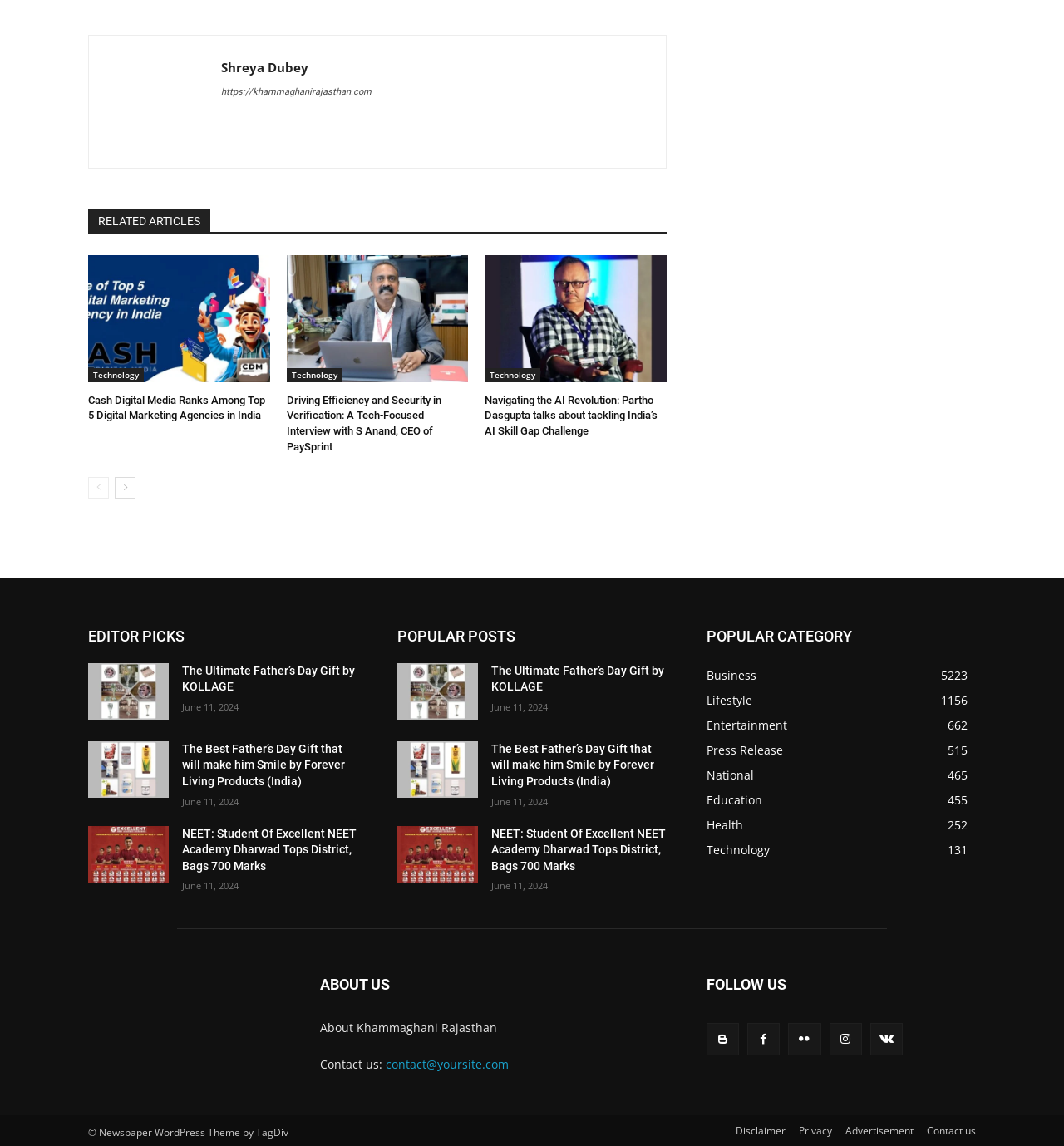Locate the UI element described by parent_node: Shreya Dubey title="Shreya Dubey" in the provided webpage screenshot. Return the bounding box coordinates in the format (top-left x, top-left y, bottom-right x, bottom-right y), ensuring all values are between 0 and 1.

[0.1, 0.046, 0.191, 0.131]